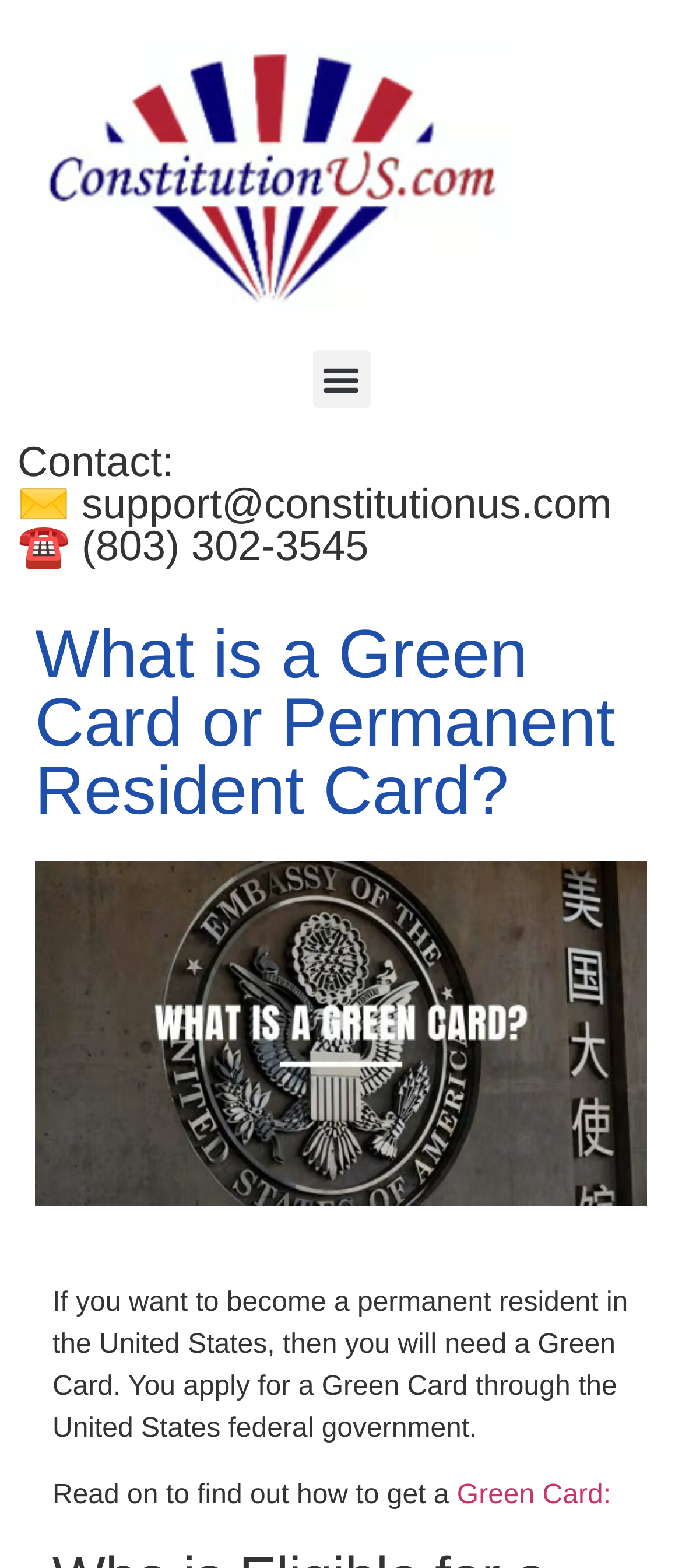Locate the primary heading on the webpage and return its text.

What is a Green Card or Permanent Resident Card?